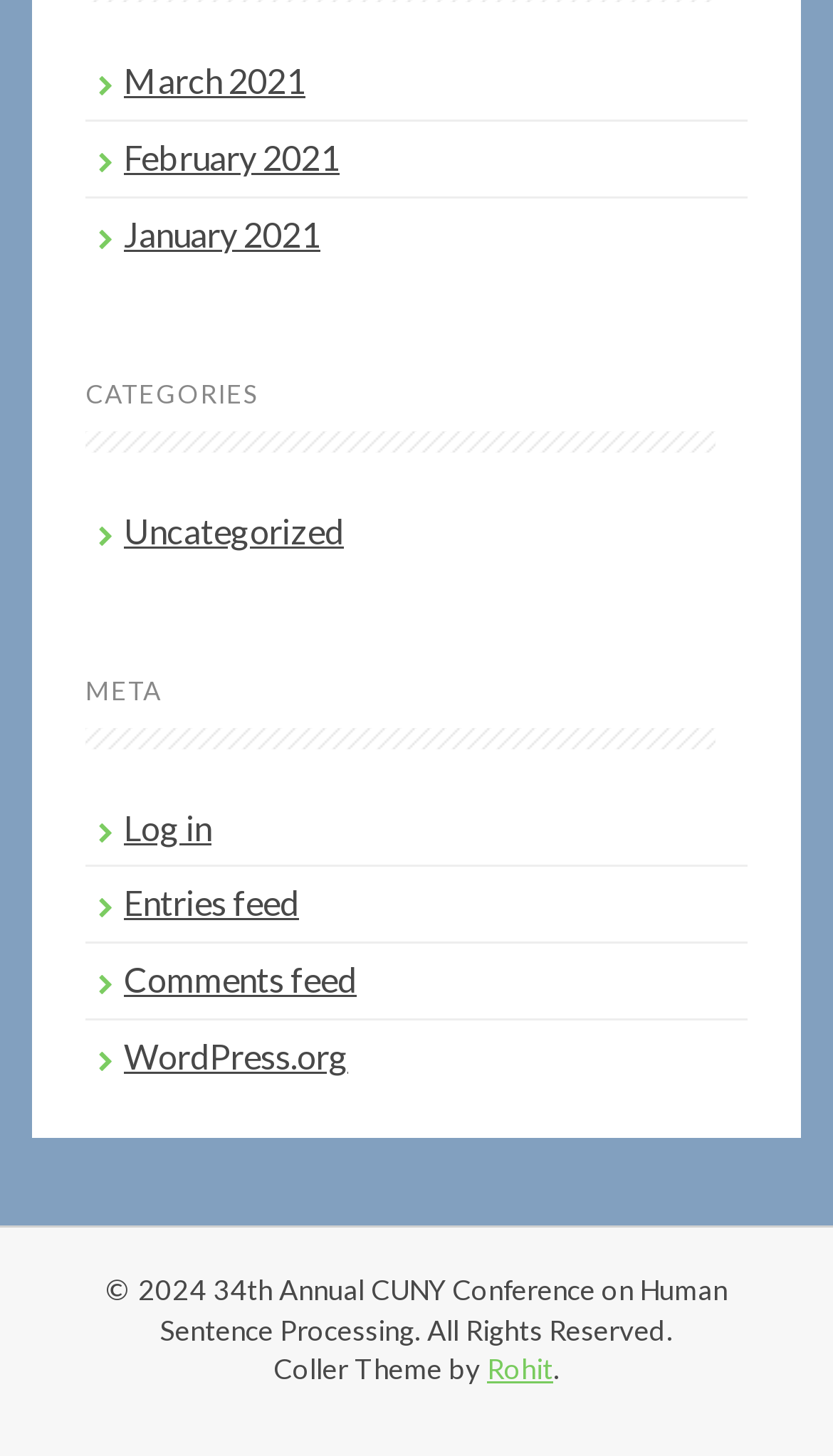Provide the bounding box coordinates for the area that should be clicked to complete the instruction: "Check the Entries feed".

[0.149, 0.606, 0.359, 0.634]